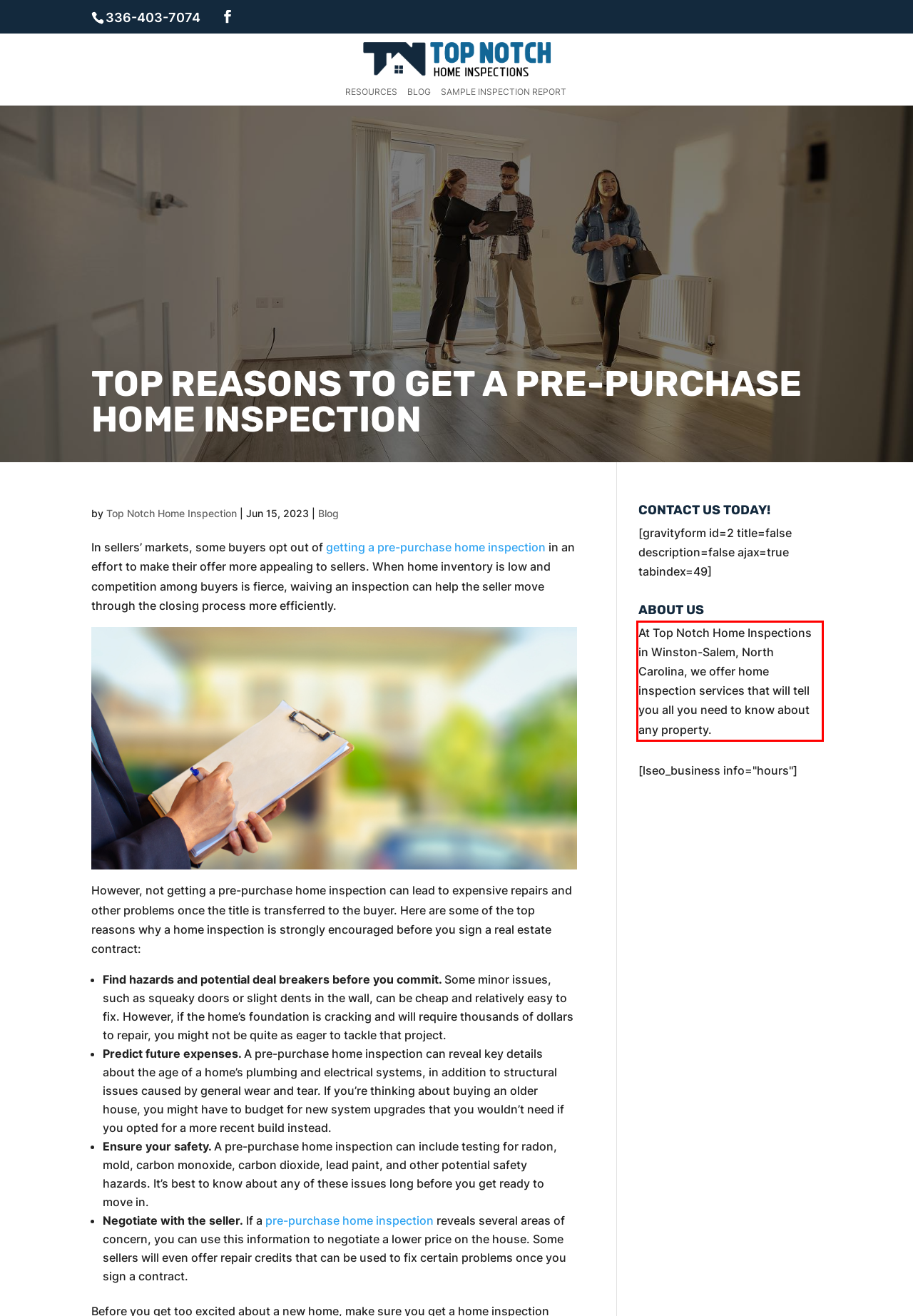Given the screenshot of a webpage, identify the red rectangle bounding box and recognize the text content inside it, generating the extracted text.

At Top Notch Home Inspections in Winston-Salem, North Carolina, we offer home inspection services that will tell you all you need to know about any property.